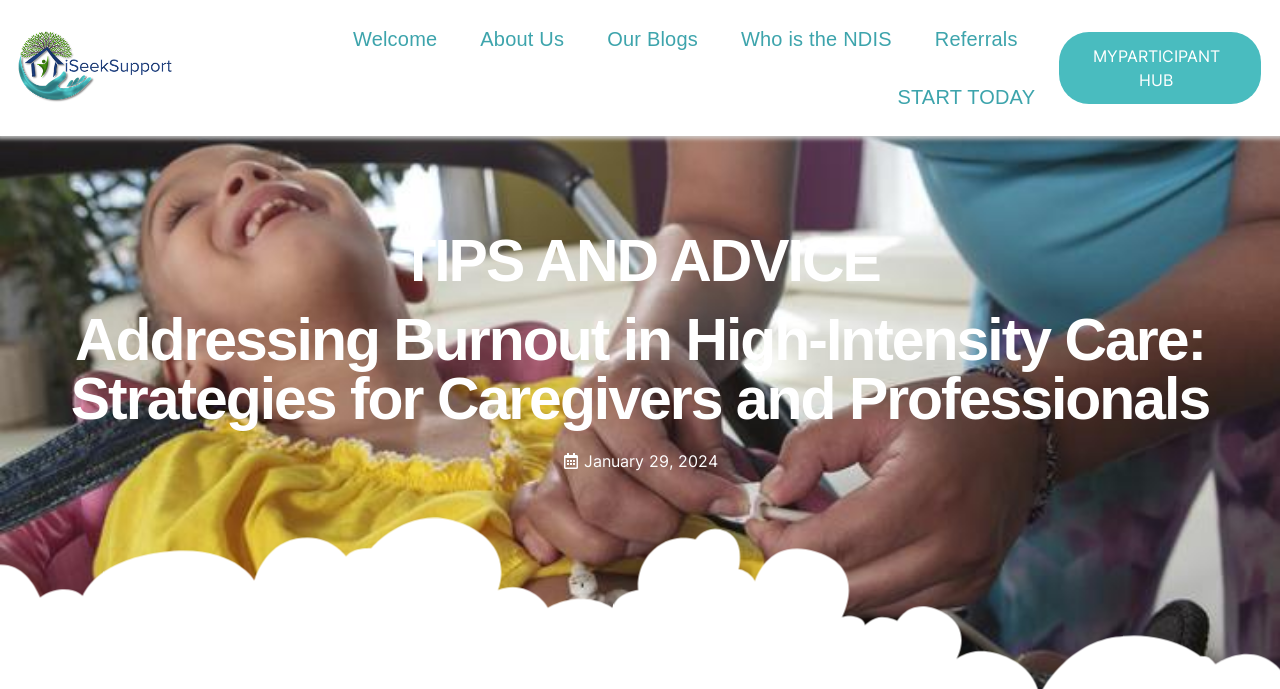Identify the bounding box coordinates of the region I need to click to complete this instruction: "access my participant hub".

[0.827, 0.046, 0.985, 0.151]